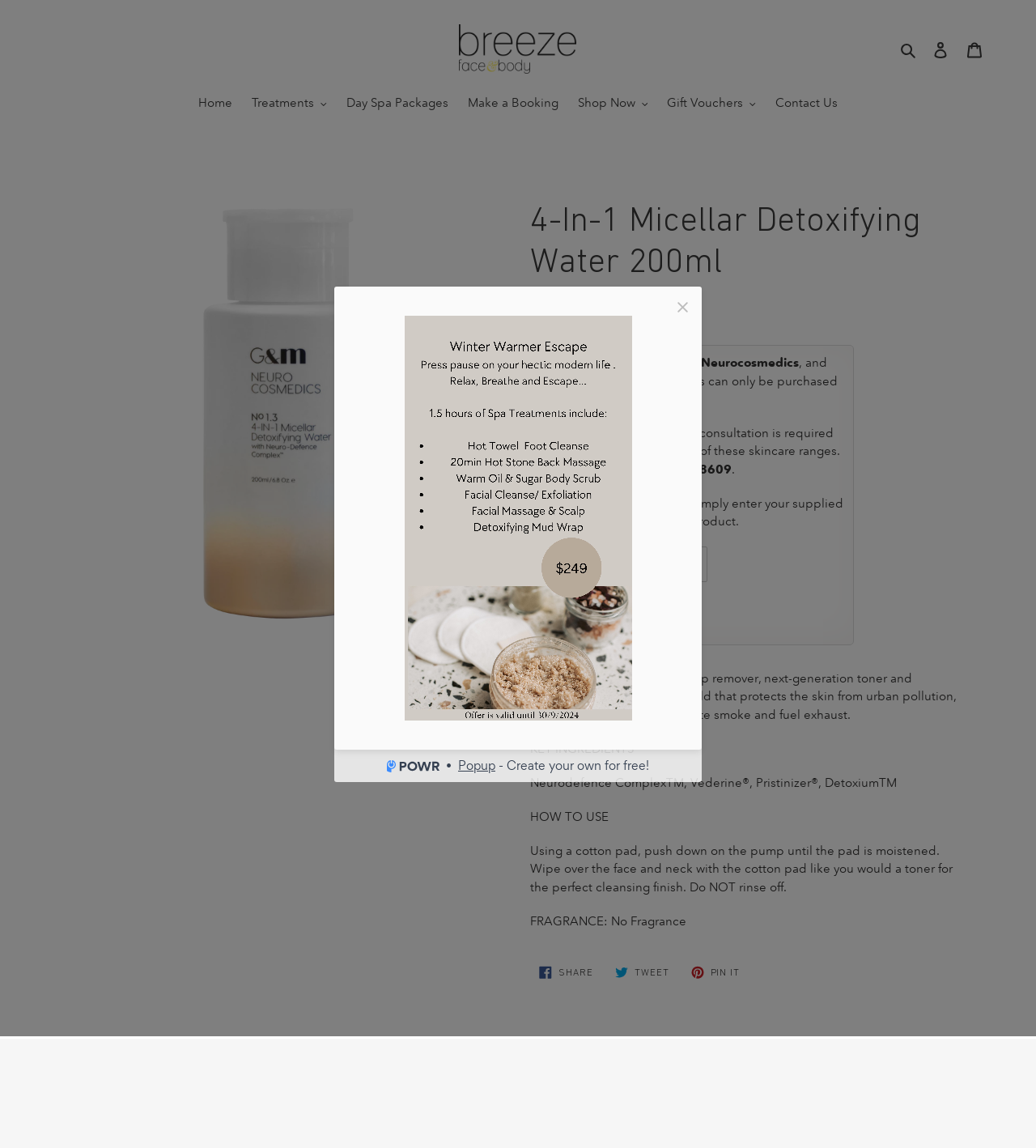How do you use the product?
Look at the image and respond to the question as thoroughly as possible.

The usage instructions of the product are obtained from the StaticText element on the webpage, which describes the usage as 'Using a cotton pad, push down on the pump until the pad is moistened. Wipe over the face and neck with the cotton pad like you would a toner for the perfect cleansing finish. Do NOT rinse off'.